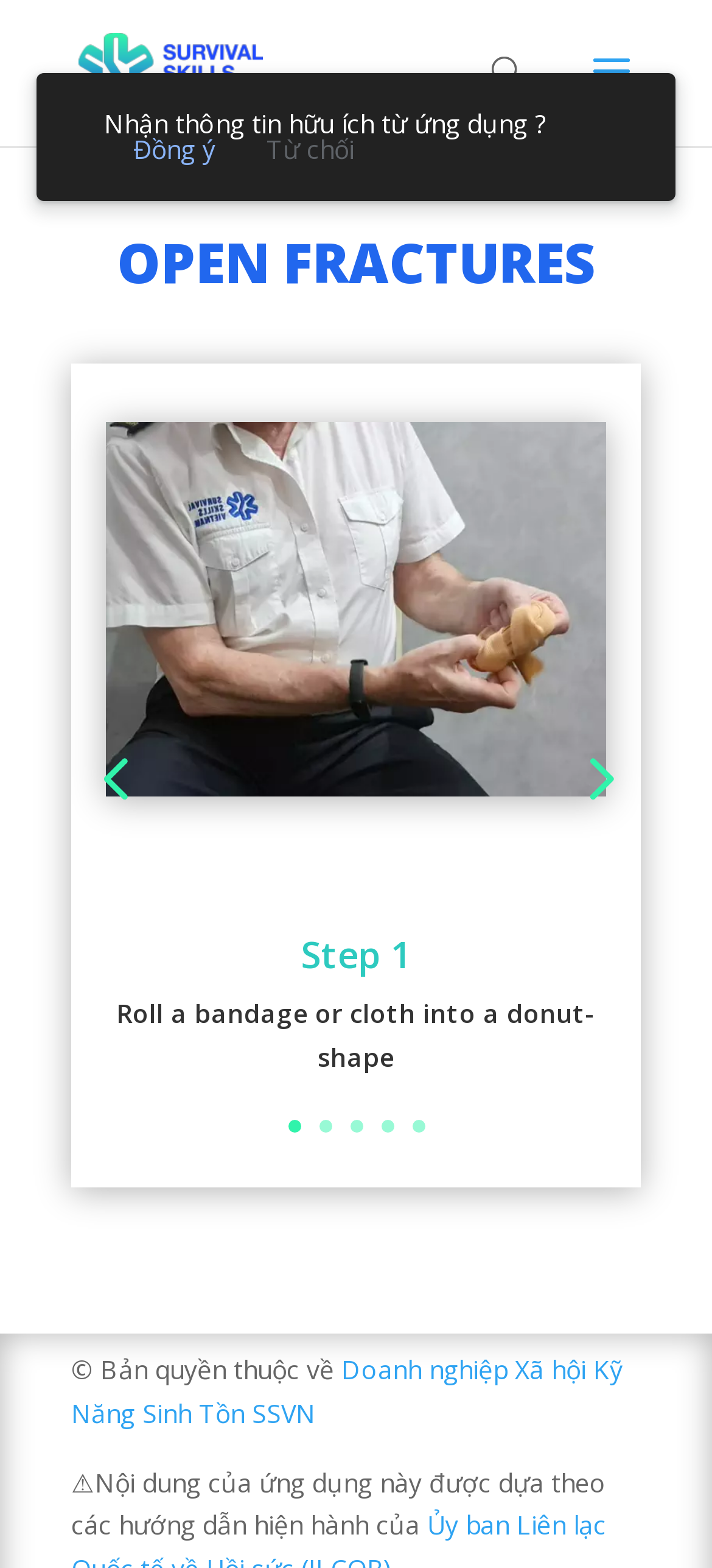What is the purpose of the application according to the disclaimer?
Carefully analyze the image and provide a detailed answer to the question.

I read the disclaimer text '⚠️Nội dung của ứng dụng này được dựa theo các hướng dẫn hiện hành của' and understood that the purpose of the application is based on current guidelines.